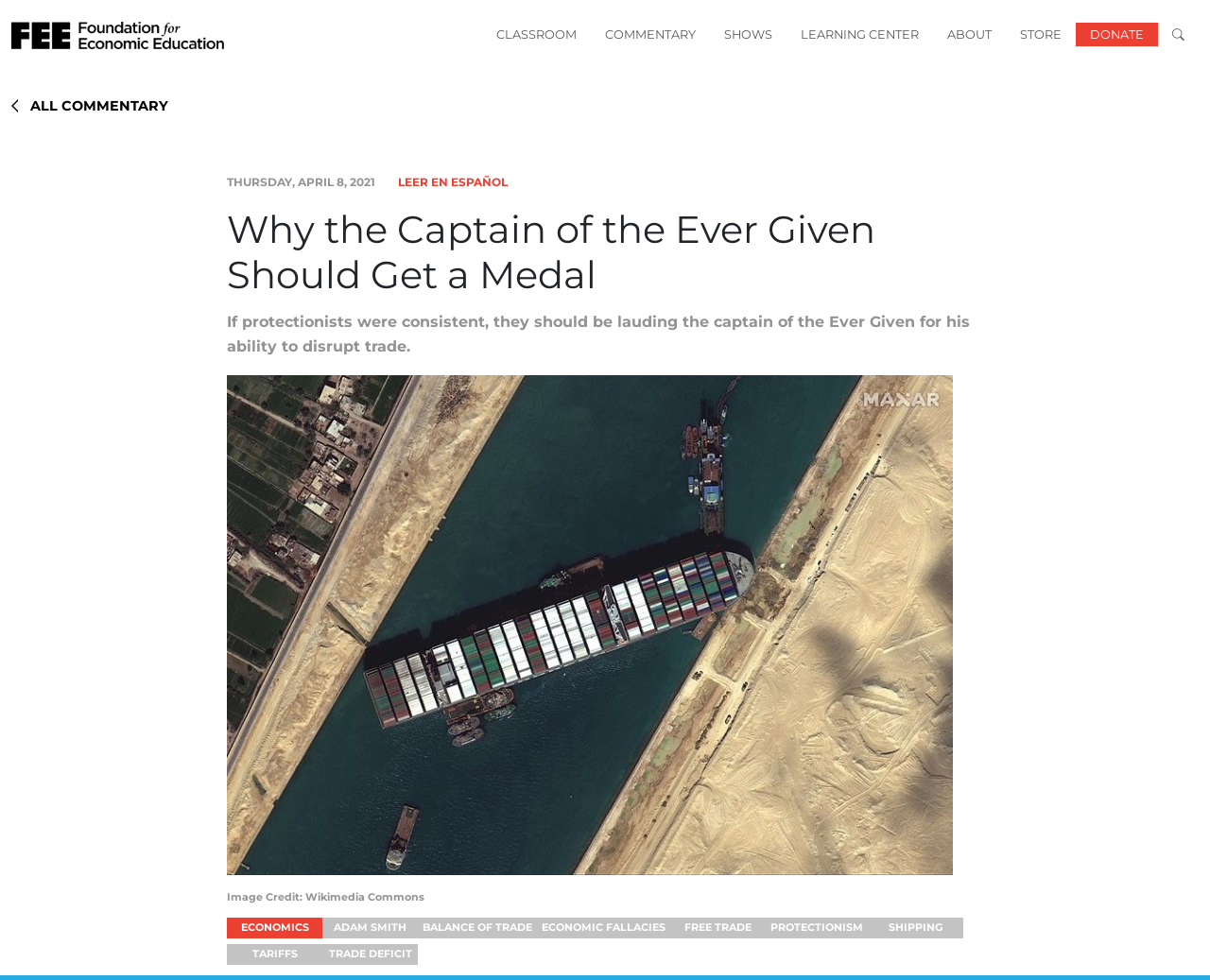Please locate the bounding box coordinates of the element that should be clicked to complete the given instruction: "view CLASSROOM".

[0.404, 0.023, 0.483, 0.048]